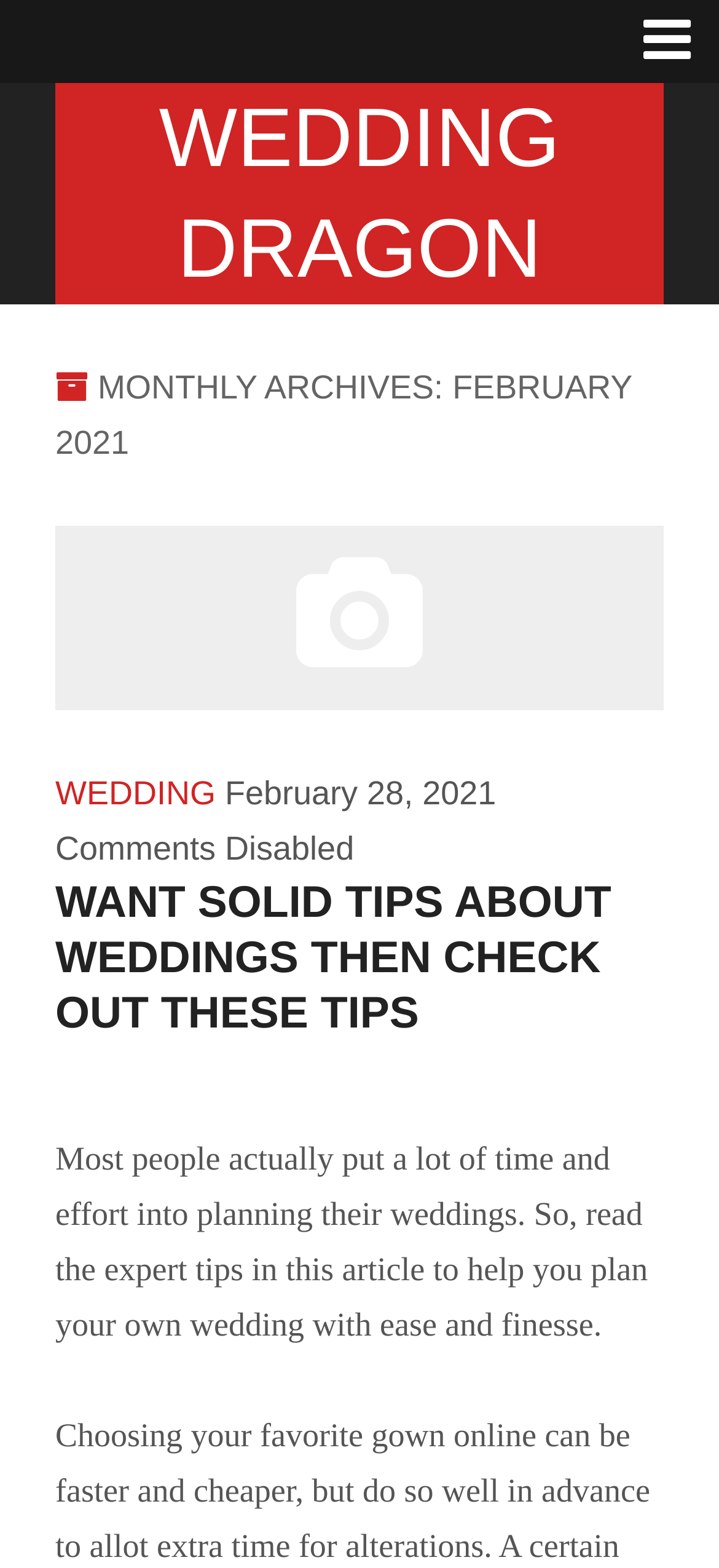Refer to the element description February 28, 2021 and identify the corresponding bounding box in the screenshot. Format the coordinates as (top-left x, top-left y, bottom-right x, bottom-right y) with values in the range of 0 to 1.

[0.313, 0.494, 0.69, 0.518]